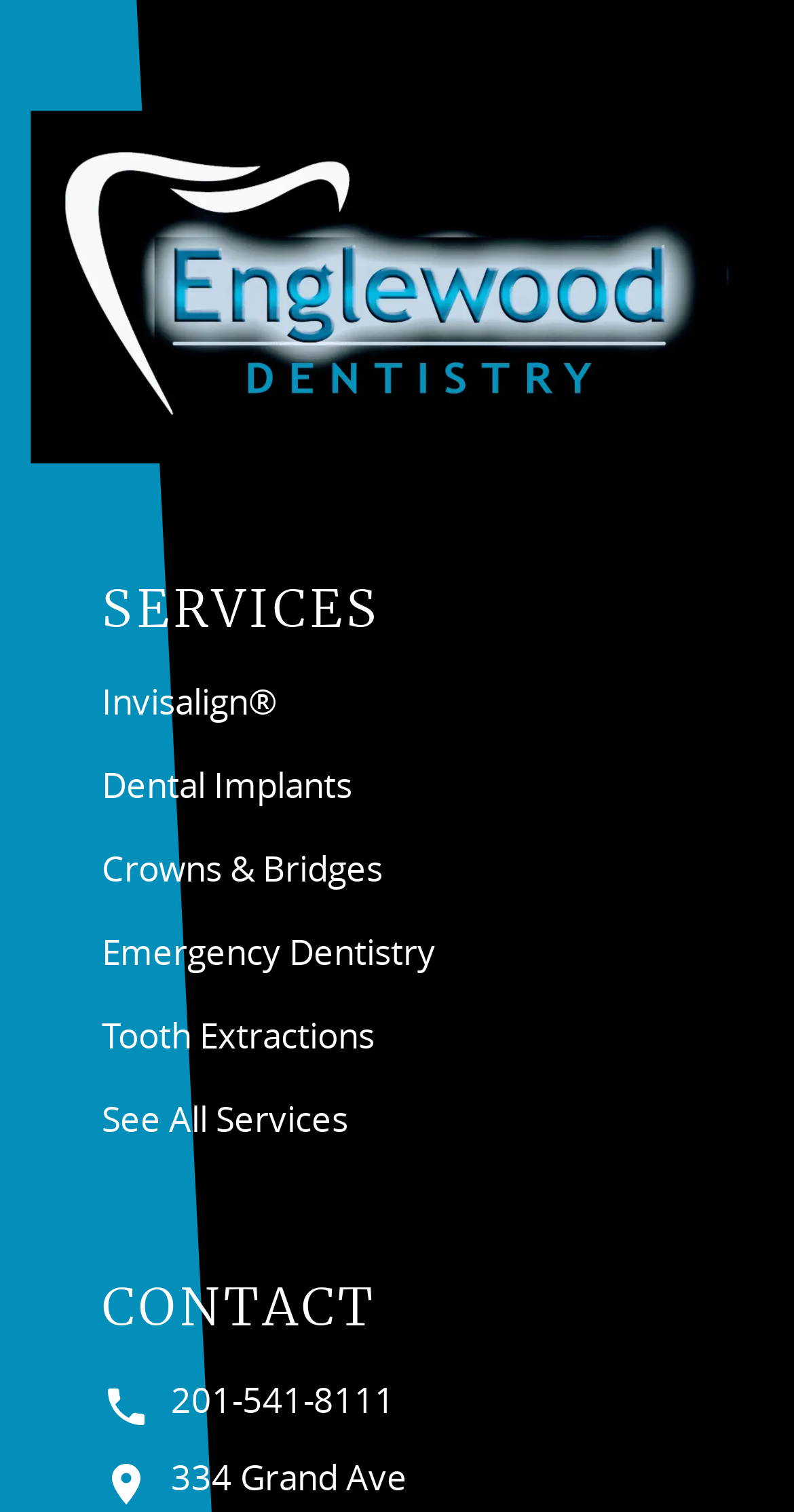What is the logo of the dentist?
Based on the image, respond with a single word or phrase.

Image